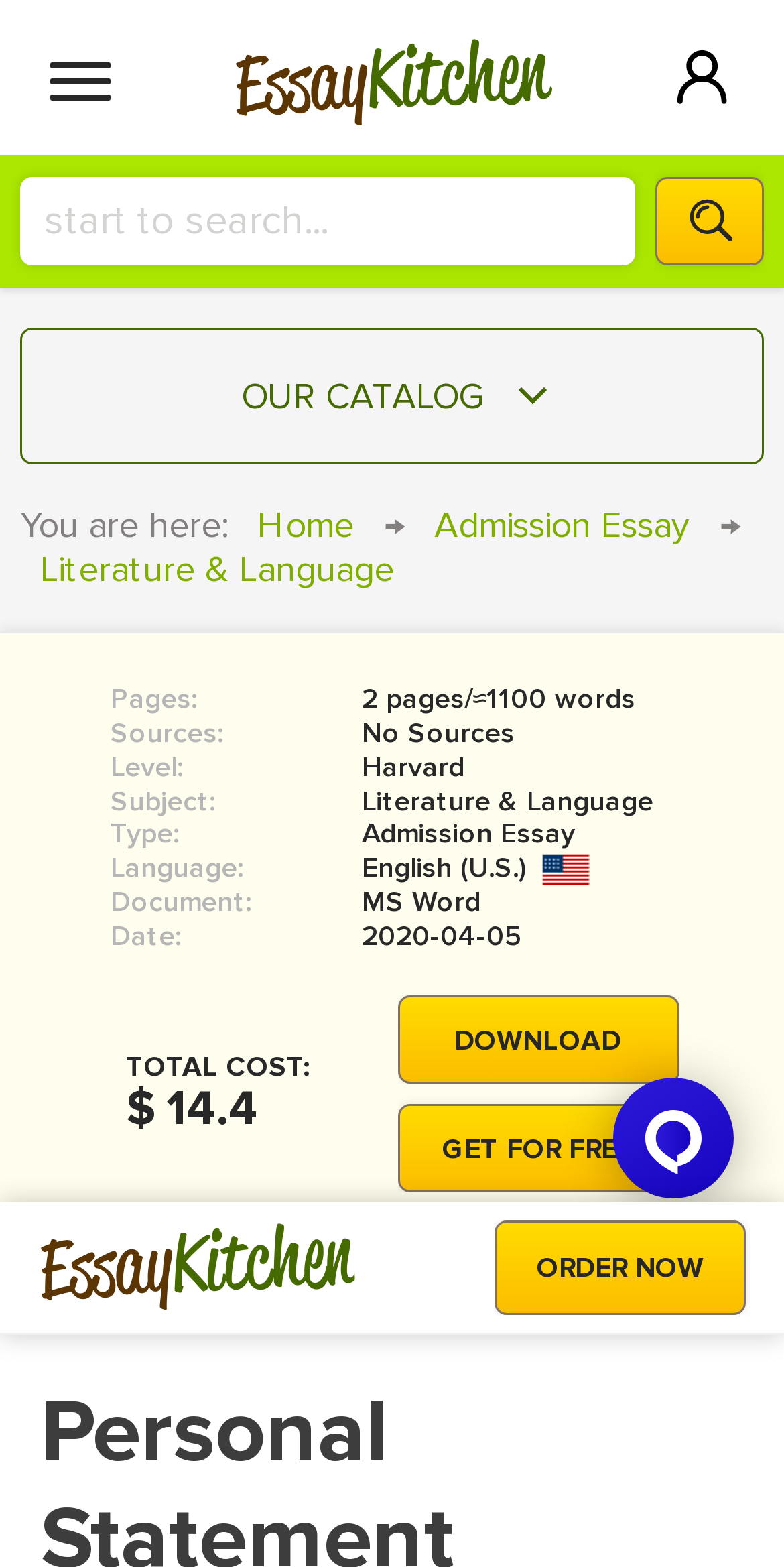Show me the bounding box coordinates of the clickable region to achieve the task as per the instruction: "Check New environment-friendly materials prefabricated plastic formwork".

None